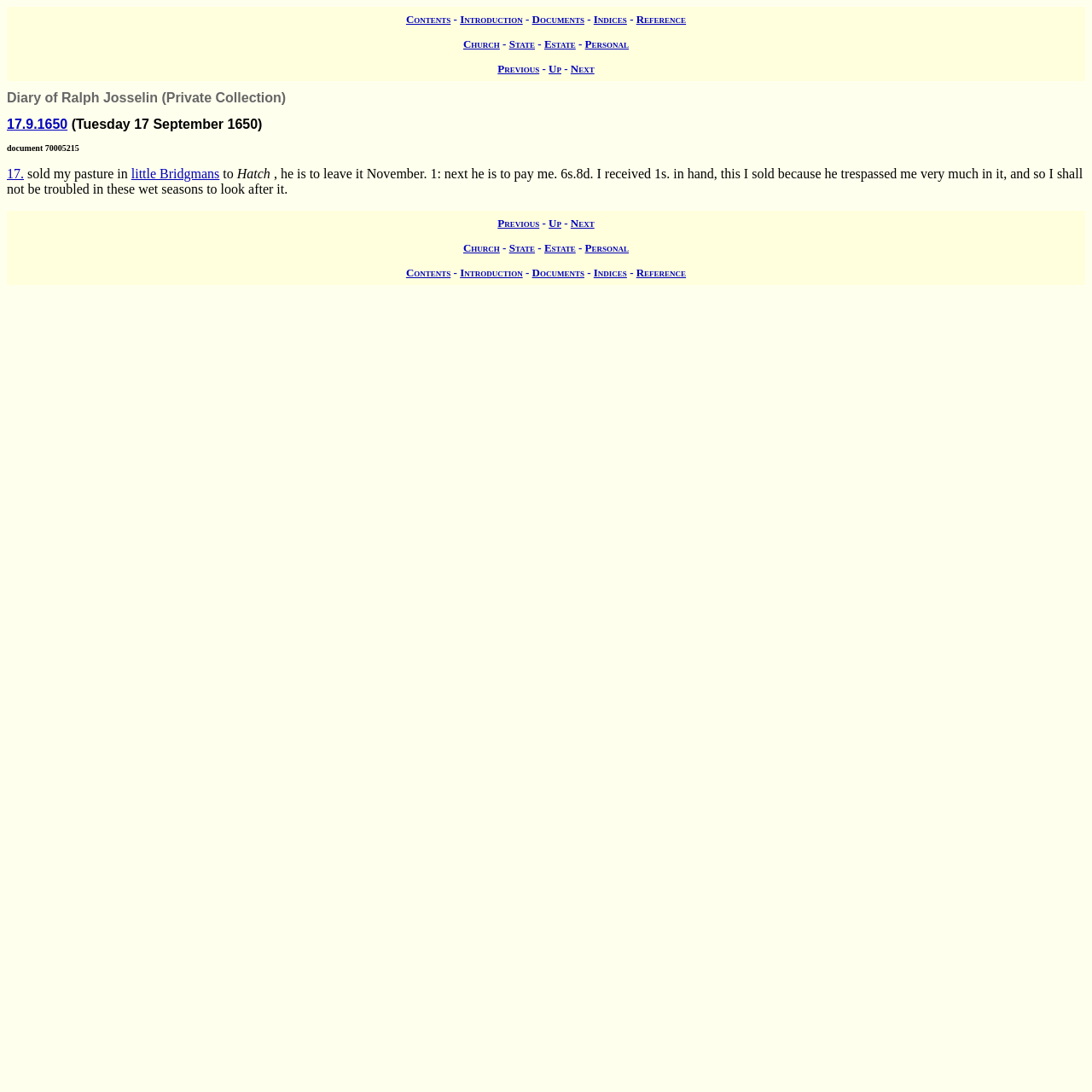Construct a comprehensive caption that outlines the webpage's structure and content.

The webpage is a diary entry from Ralph Josselin's diary, specifically dated September 17, 1650. At the top, there are several links to navigate through the diary, including "Contents", "Introduction", "Documents", "Indices", and "Reference". These links are arranged horizontally, with a dash separating each link.

Below the navigation links, there are three headings. The first heading is "Diary of Ralph Josselin (Private Collection)", which spans the entire width of the page. The second heading is "17.9.1650 (Tuesday 17 September 1650)", which is followed by a link to the date. The third heading is "document 70005215".

The main content of the diary entry is a paragraph of text that describes Ralph Josselin selling his pasture in Little Bridgmans to Hatch. The text explains the terms of the sale, including the payment and the reason for selling.

On the right side of the page, there are several links to navigate through the diary, including "Previous", "Up", and "Next". These links are arranged vertically, with a dash separating each link. There are also links to different categories, such as "Church", "State", "Estate", and "Personal", which are arranged horizontally.

At the bottom of the page, the navigation links and categories are repeated, allowing the user to easily navigate through the diary.